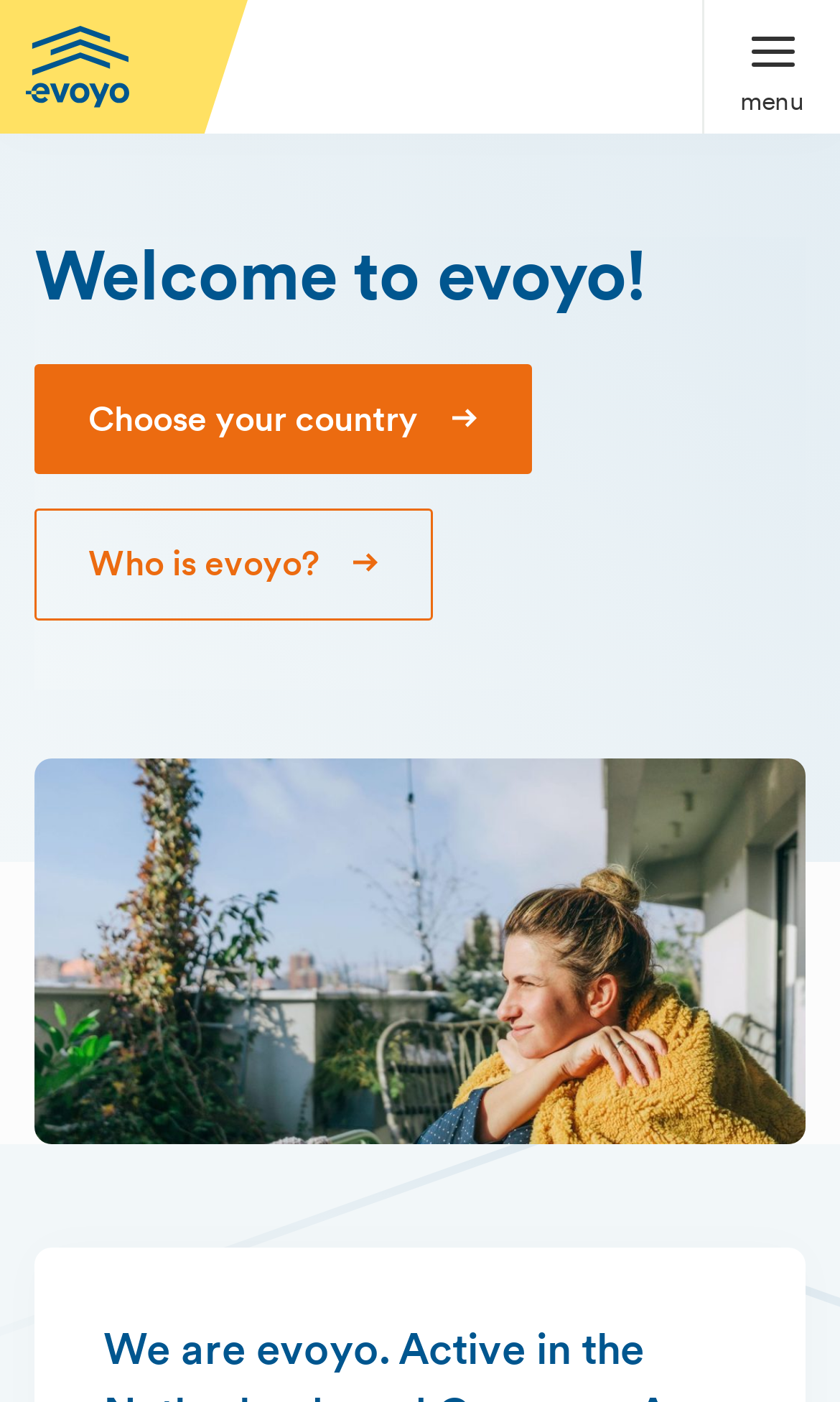Provide a short answer using a single word or phrase for the following question: 
What is the topic of the 'Who is evoyo?' link?

About evoyo